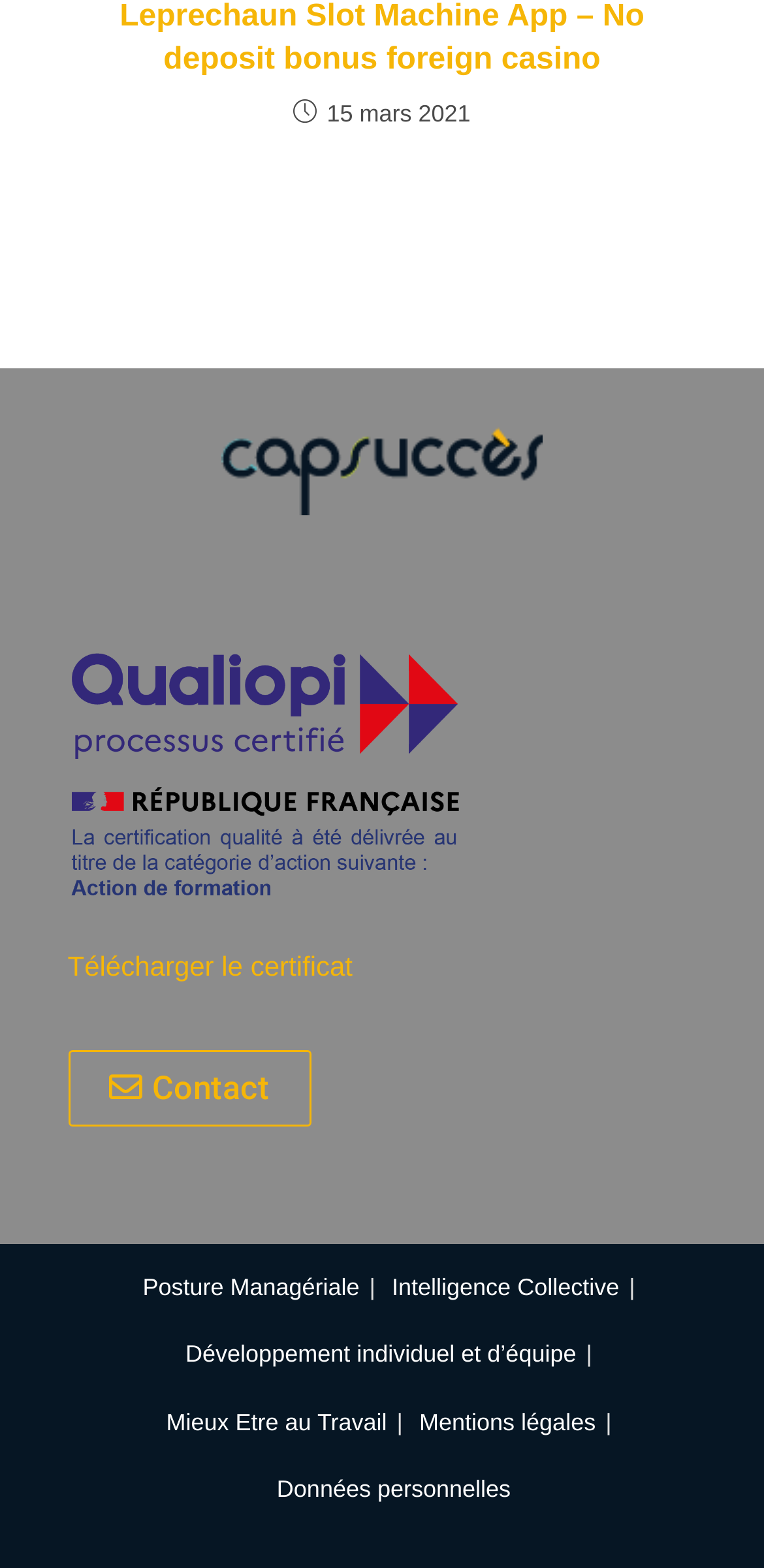Can you show the bounding box coordinates of the region to click on to complete the task described in the instruction: "Contact us"?

[0.088, 0.67, 0.406, 0.718]